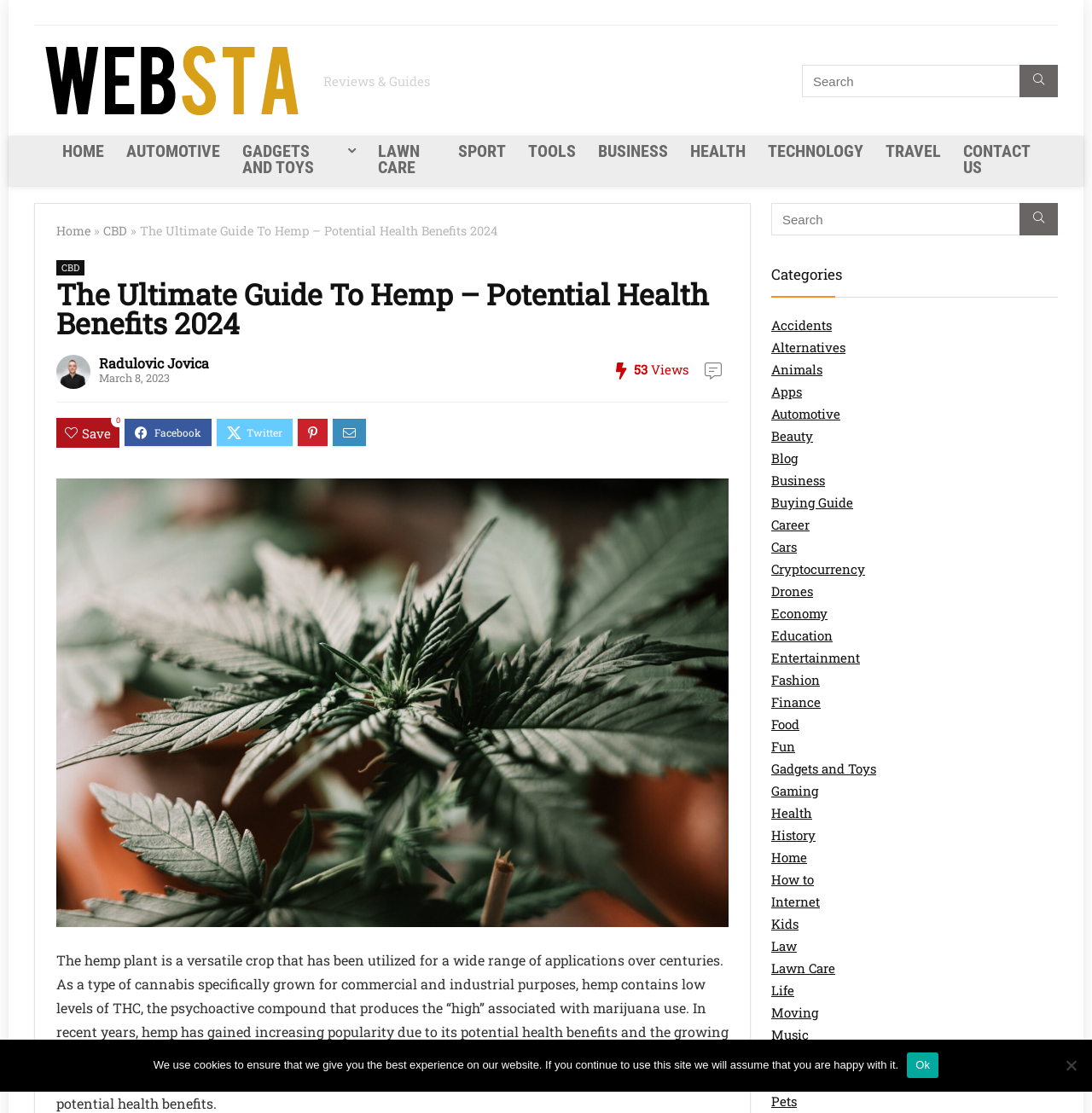Find the bounding box coordinates of the area to click in order to follow the instruction: "Explore the HEALTH category".

[0.706, 0.723, 0.744, 0.738]